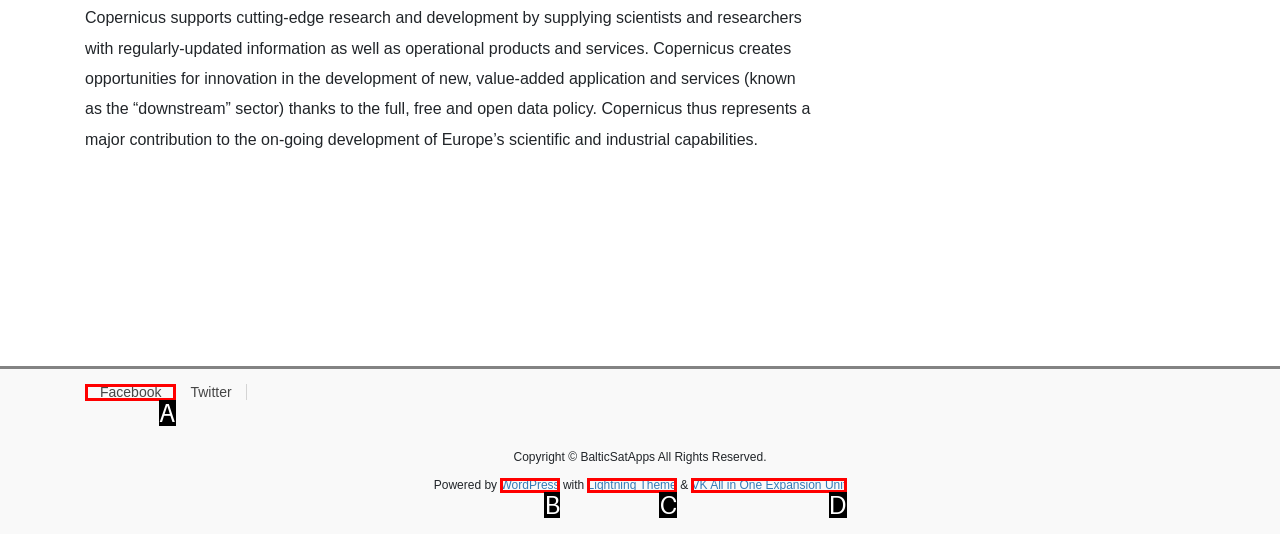What letter corresponds to the UI element described here: Lightning Theme
Reply with the letter from the options provided.

C